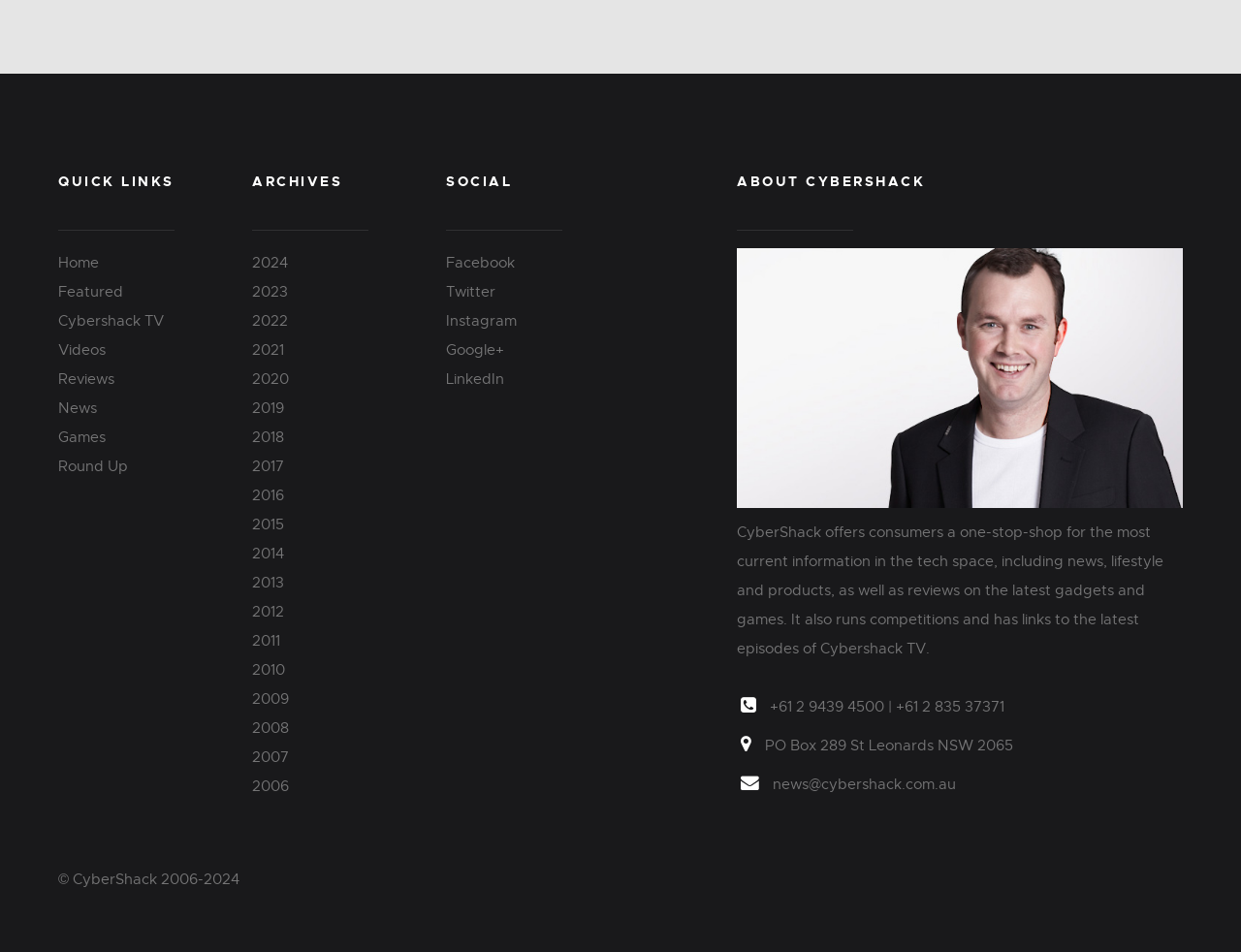What are the main categories in the QUICK LINKS section?
Using the image as a reference, give an elaborate response to the question.

By examining the QUICK LINKS section, I found that it contains links to various categories, including Home, Featured, Cybershack TV, Videos, Reviews, News, Games, and Round Up.